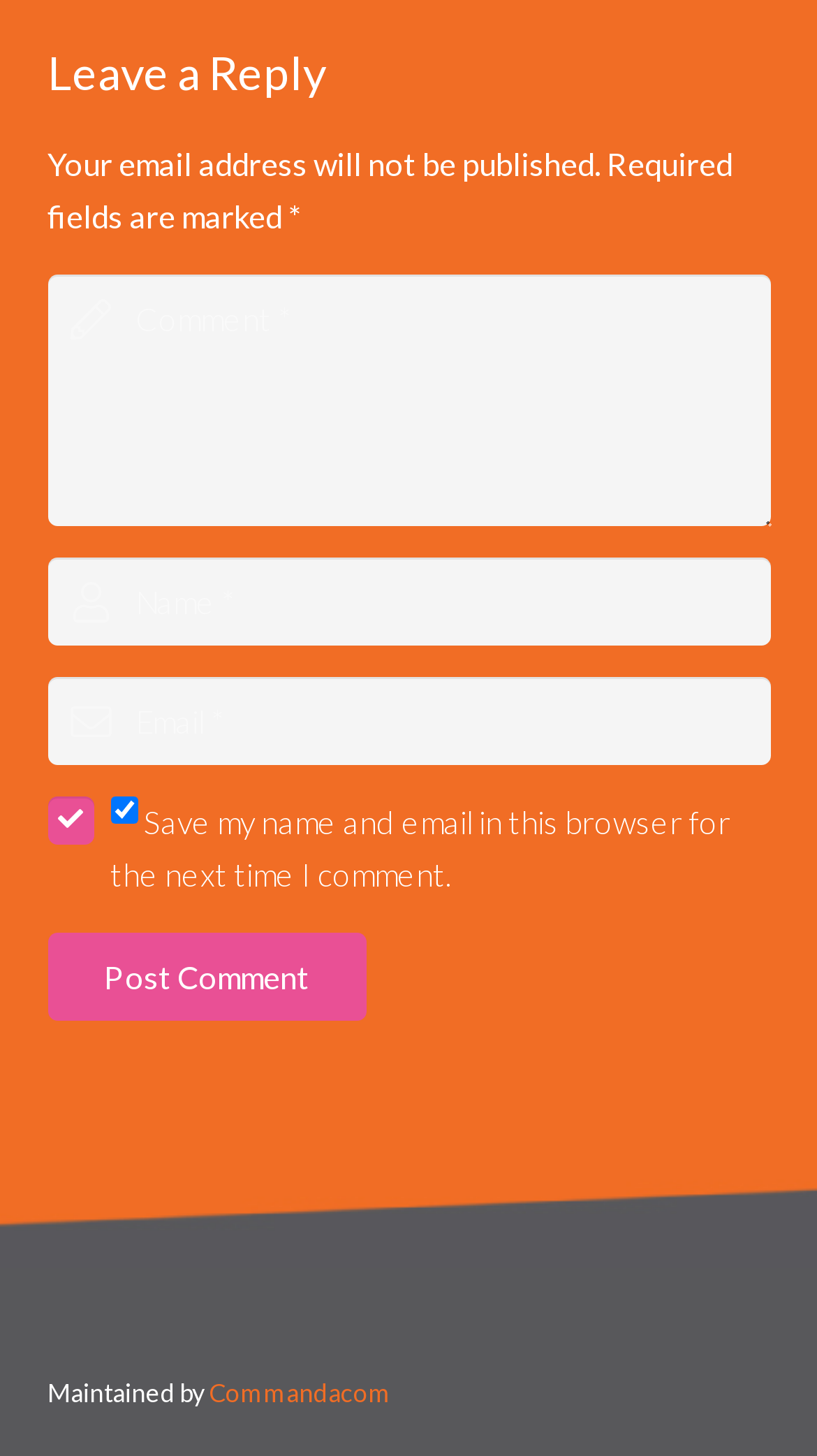Find the bounding box coordinates for the UI element that matches this description: "Post Comment".

[0.058, 0.641, 0.447, 0.701]